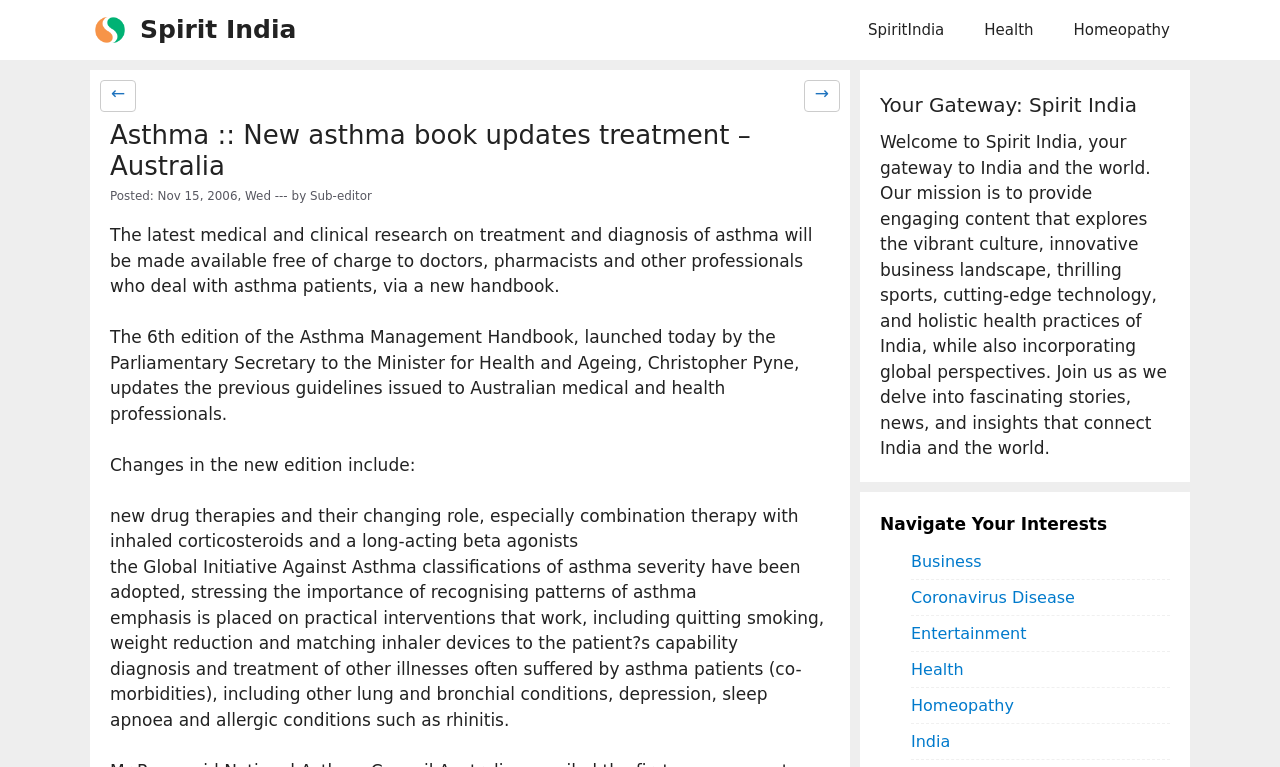What is the last co-morbidity mentioned in the asthma treatment?
Answer the question with a single word or phrase, referring to the image.

allergic conditions such as rhinitis